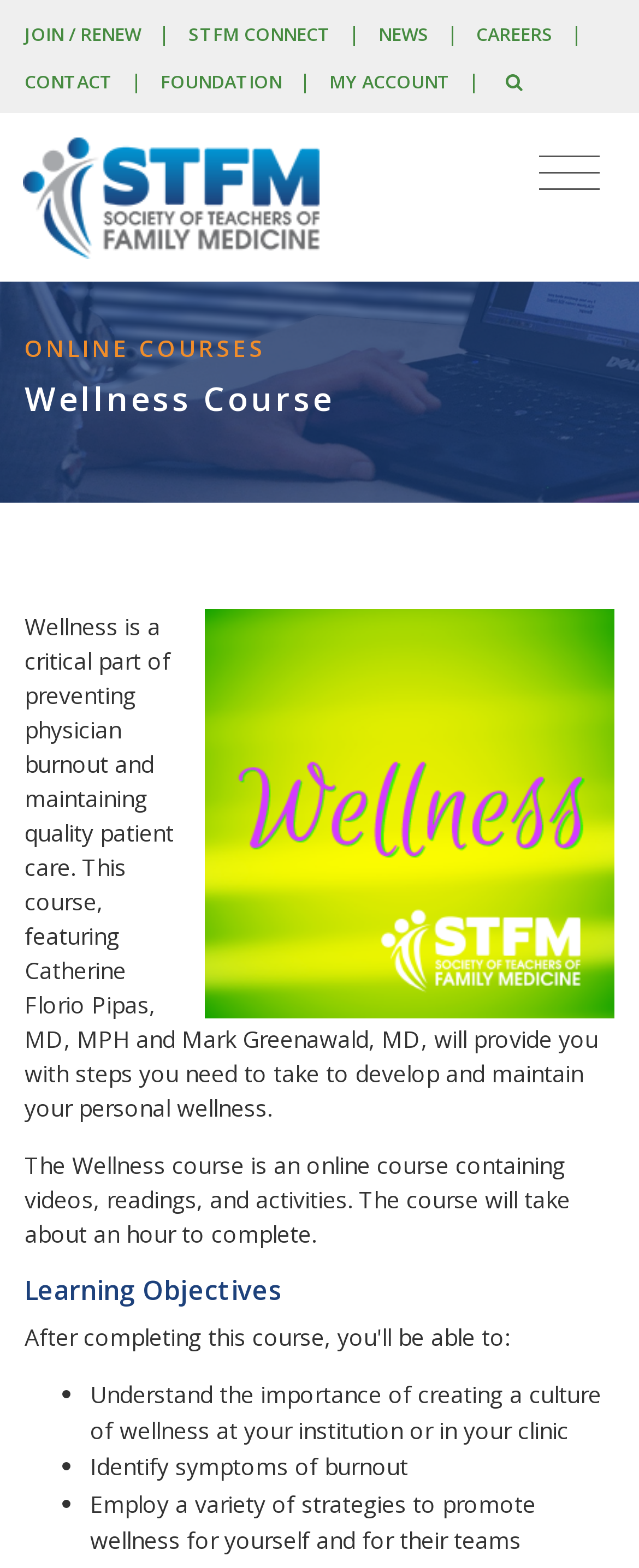Summarize the webpage in an elaborate manner.

The webpage is about a wellness course, with a header section at the top that contains several links, including "JOIN / RENEW", "STFM CONNECT", "NEWS", "CAREERS", "CONTACT", "FOUNDATION", and "MY ACCOUNT". There is also a search icon and a toggle navigation button on the right side of the header.

Below the header, there is a section with the title "ONLINE COURSES" and a heading that reads "Wellness Course". This is followed by a paragraph of text that explains the importance of wellness in preventing physician burnout and maintaining quality patient care. The course is described as featuring Catherine Florio and Pipas, MD, MPH, and Mark Greenawald, MD.

The course details are provided in the next section, which states that the course is an online course containing videos, readings, and activities that can be completed in about an hour. The learning objectives of the course are listed below, which include understanding the importance of creating a culture of wellness, identifying symptoms of burnout, and employing strategies to promote wellness.

There is also a link with an icon on the right side of the page, but its purpose is not clear. Overall, the webpage appears to be a course description page, providing information about the wellness course and its objectives.